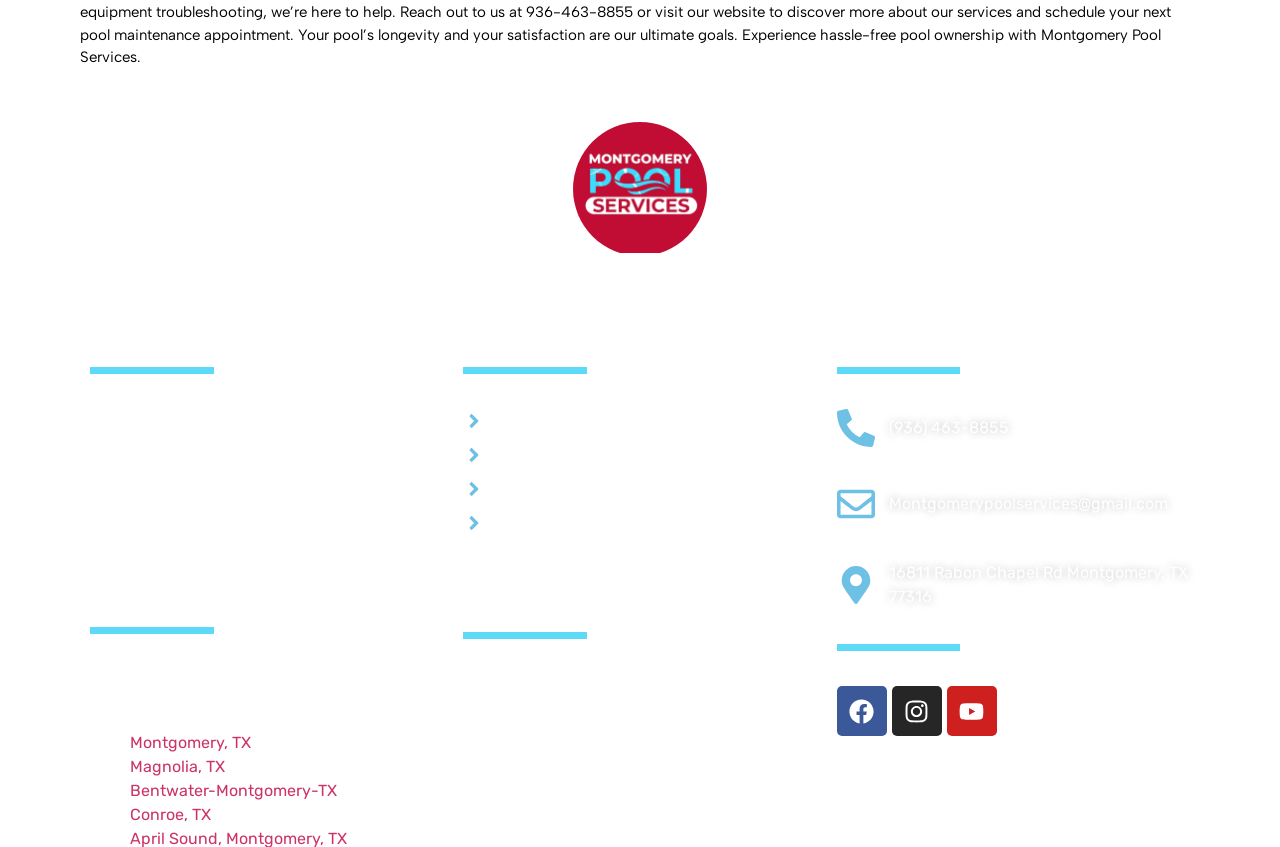Please indicate the bounding box coordinates of the element's region to be clicked to achieve the instruction: "Click on 'spending'". Provide the coordinates as four float numbers between 0 and 1, i.e., [left, top, right, bottom].

None